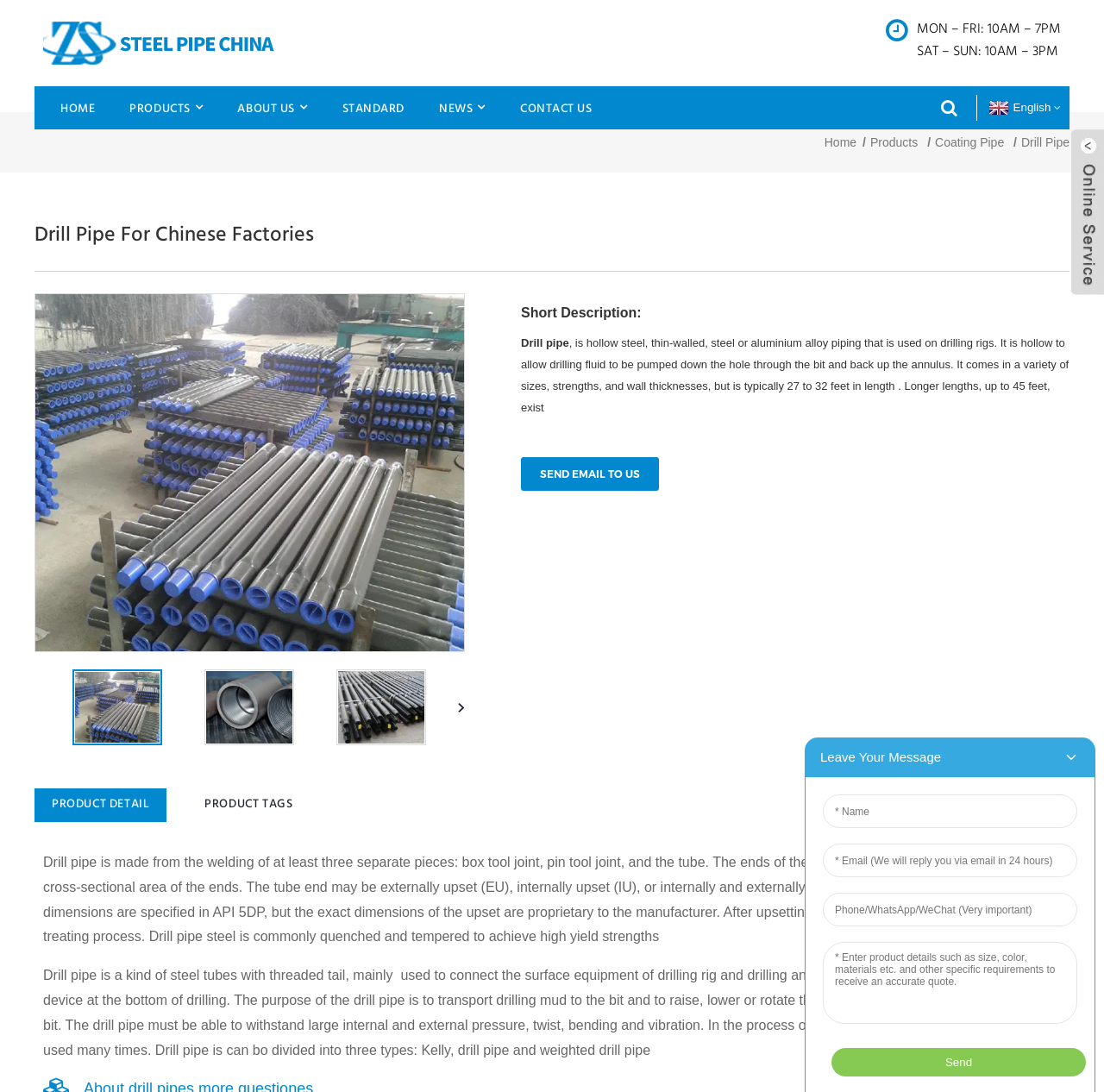Please analyze the image and give a detailed answer to the question:
What is the length of drill pipe?

According to the webpage content, specifically the StaticText 'It comes in a variety of sizes, strengths, and wall thicknesses, but is typically 27 to 32 feet in length', it can be concluded that the length of drill pipe is typically 27 to 32 feet.